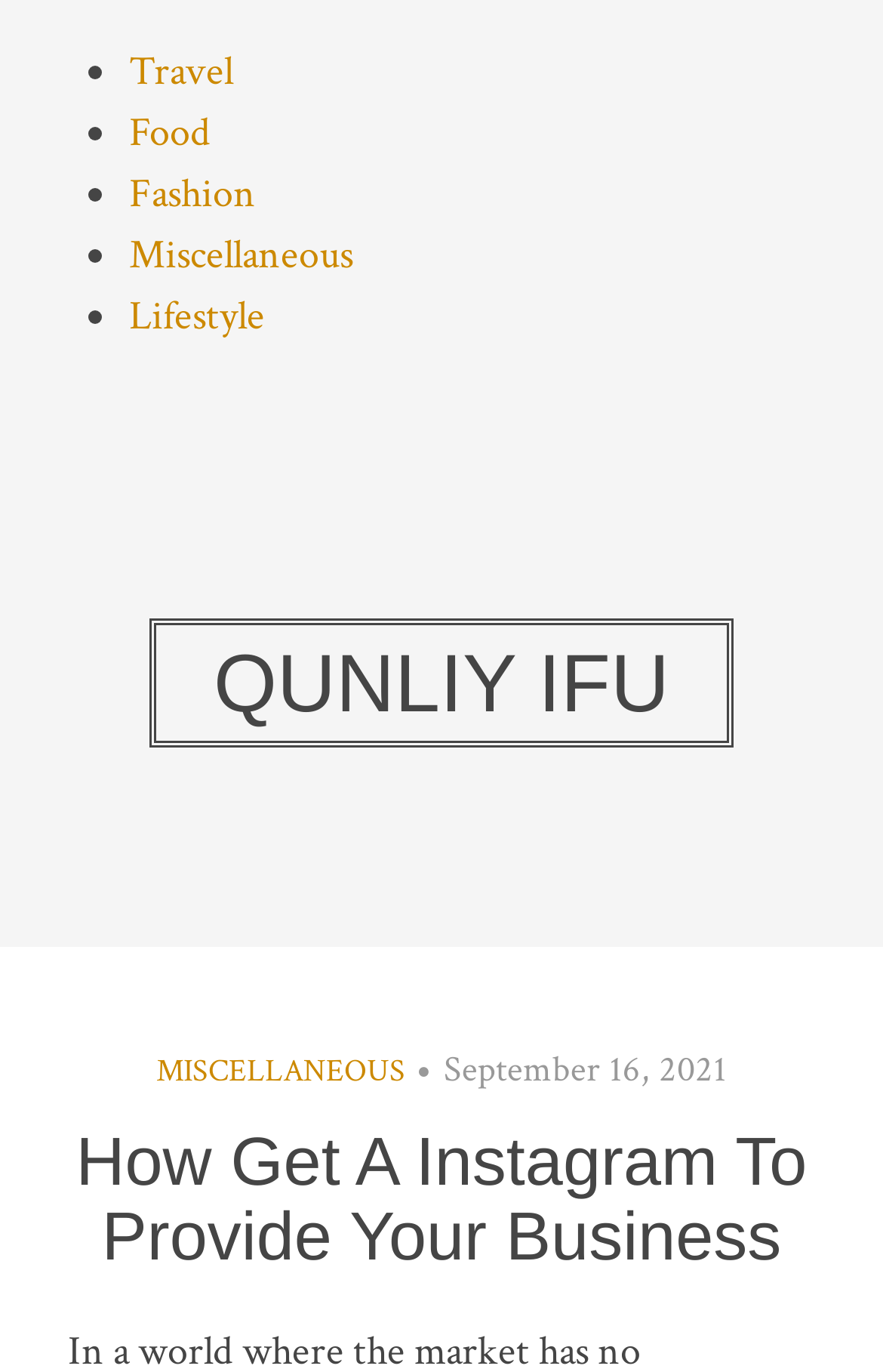Find the bounding box of the UI element described as: "Miscellaneous". The bounding box coordinates should be given as four float values between 0 and 1, i.e., [left, top, right, bottom].

[0.146, 0.167, 0.4, 0.205]